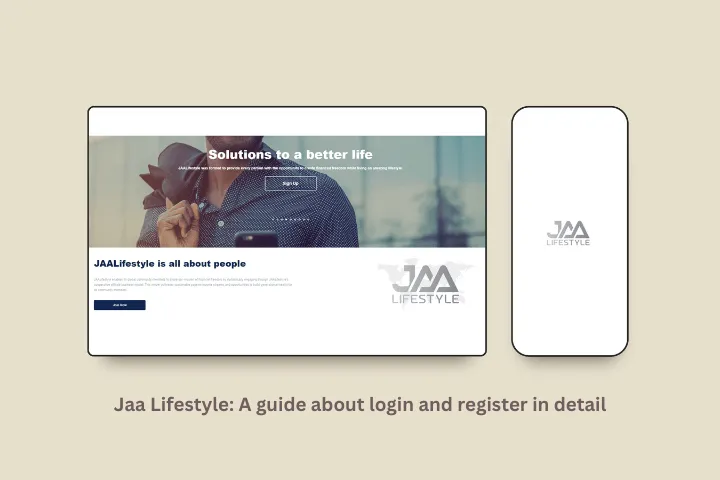Is the website mobile-friendly?
From the image, respond using a single word or phrase.

Yes